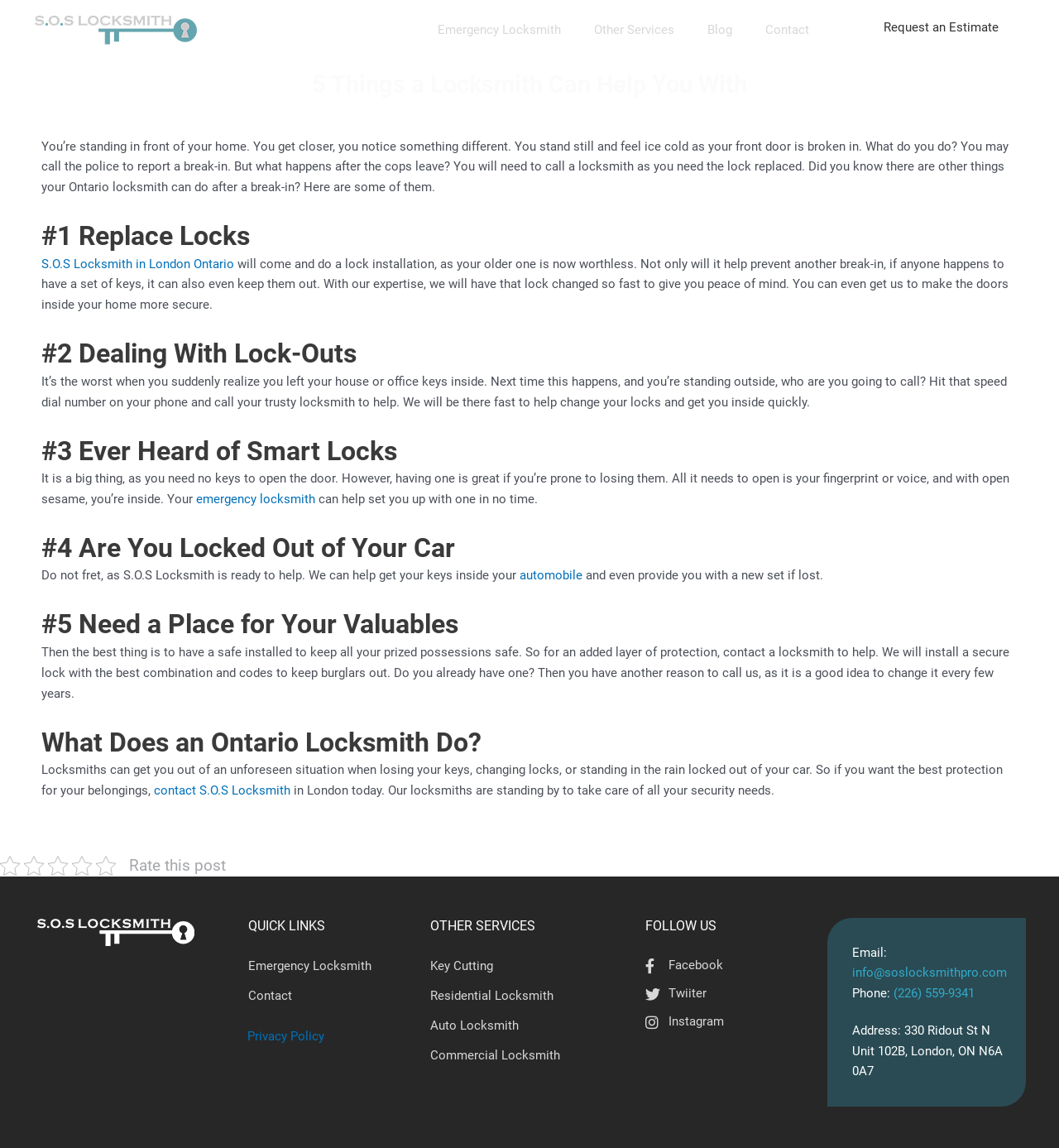Please specify the bounding box coordinates for the clickable region that will help you carry out the instruction: "Contact S.O.S Locksmith in London Ontario".

[0.039, 0.223, 0.221, 0.236]